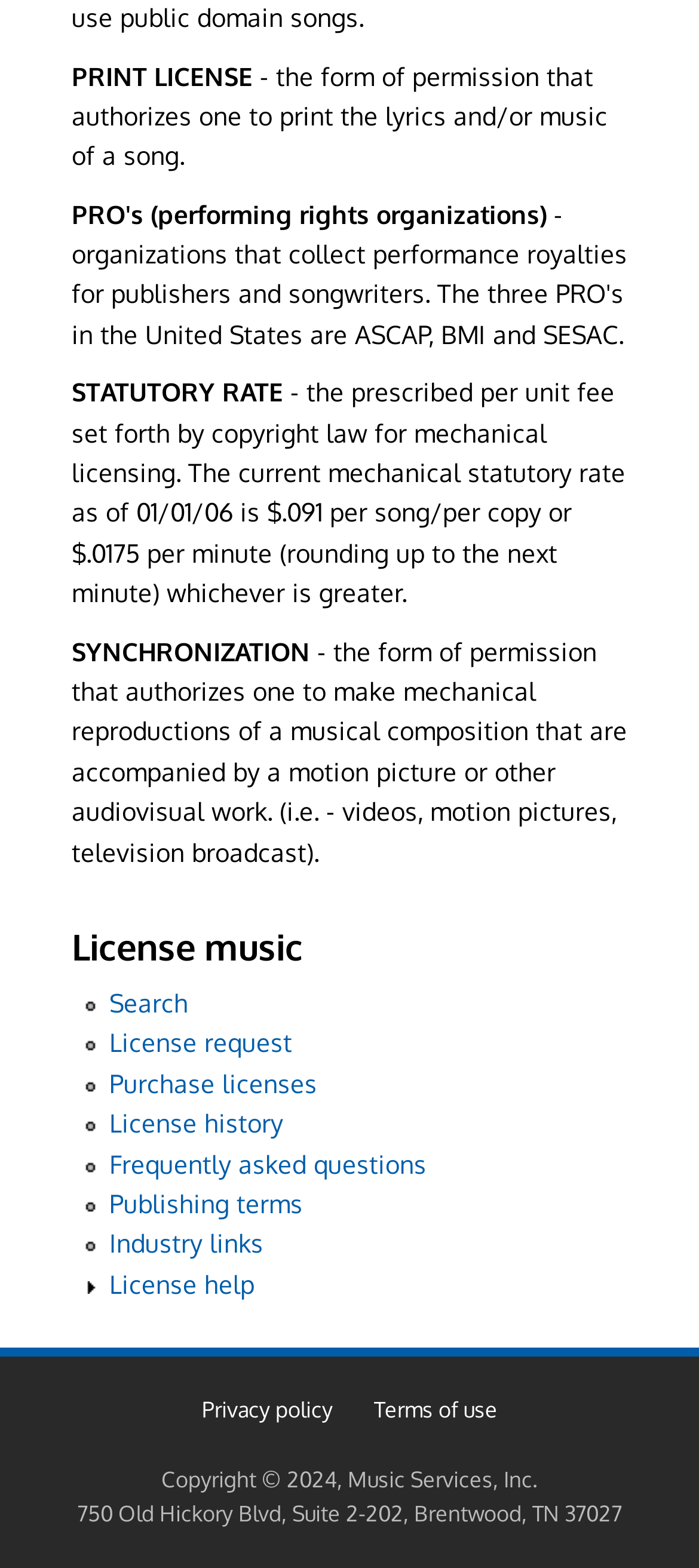What is synchronization in music licensing?
Please answer the question with a detailed response using the information from the screenshot.

Based on the webpage, synchronization refers to the form of permission that authorizes one to make mechanical reproductions of a musical composition that are accompanied by a motion picture or other audiovisual work, such as videos, motion pictures, or television broadcasts.